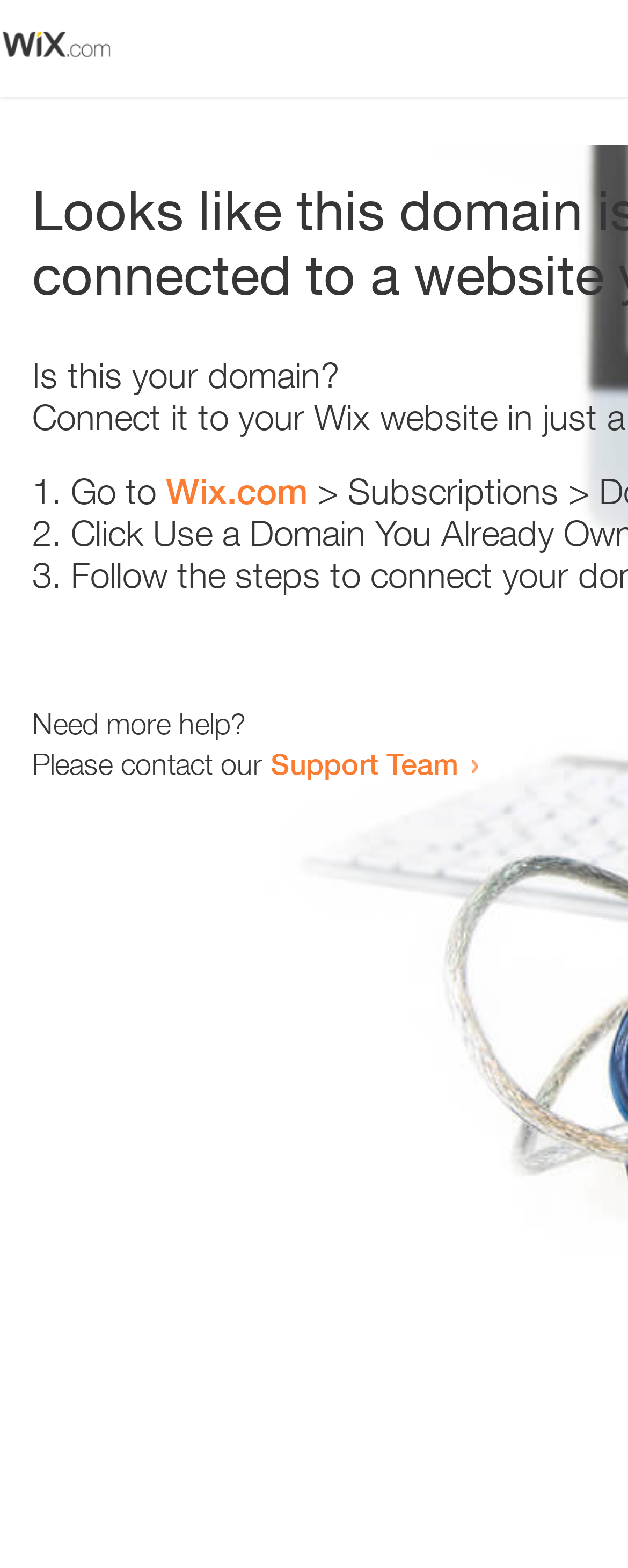What is the purpose of the webpage?
Please answer the question as detailed as possible based on the image.

The webpage contains a question 'Is this your domain?' and provides steps to resolve the issue, which suggests that the purpose of the webpage is to help users resolve an error related to their domain.